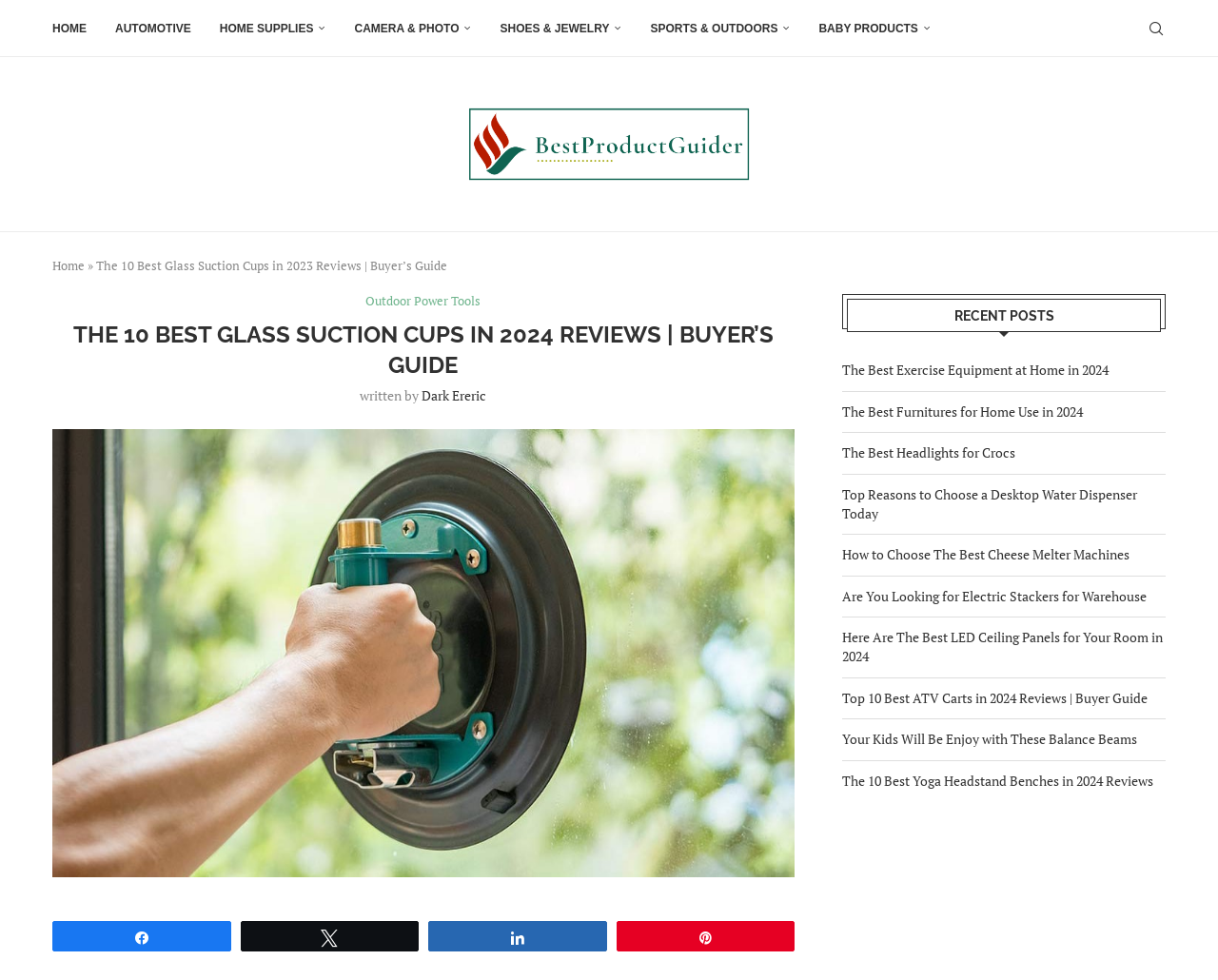Identify the bounding box coordinates for the element that needs to be clicked to fulfill this instruction: "Read the article about Glass Suction Cup". Provide the coordinates in the format of four float numbers between 0 and 1: [left, top, right, bottom].

[0.043, 0.438, 0.652, 0.457]